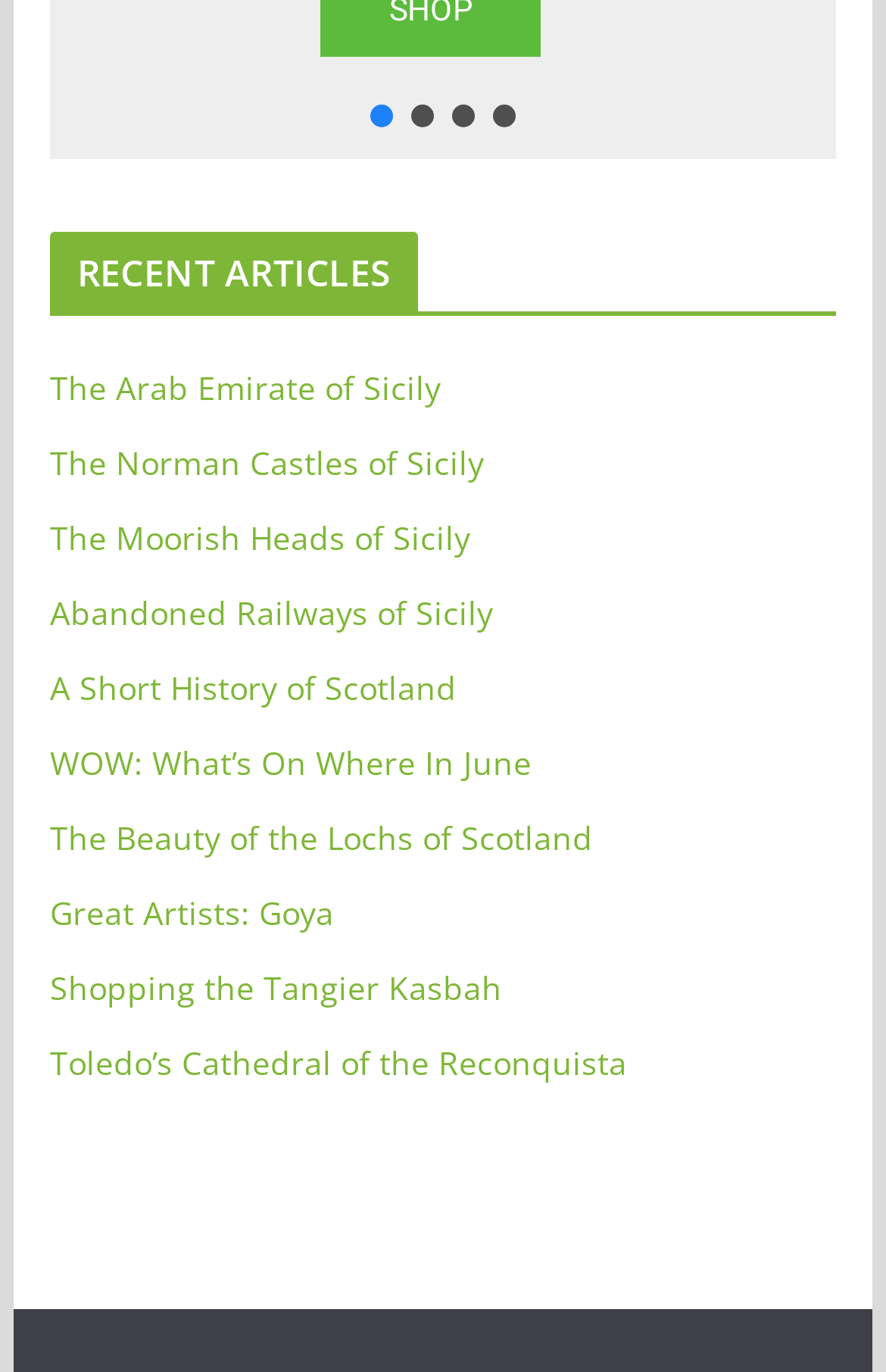Could you indicate the bounding box coordinates of the region to click in order to complete this instruction: "Read the author's blog".

None